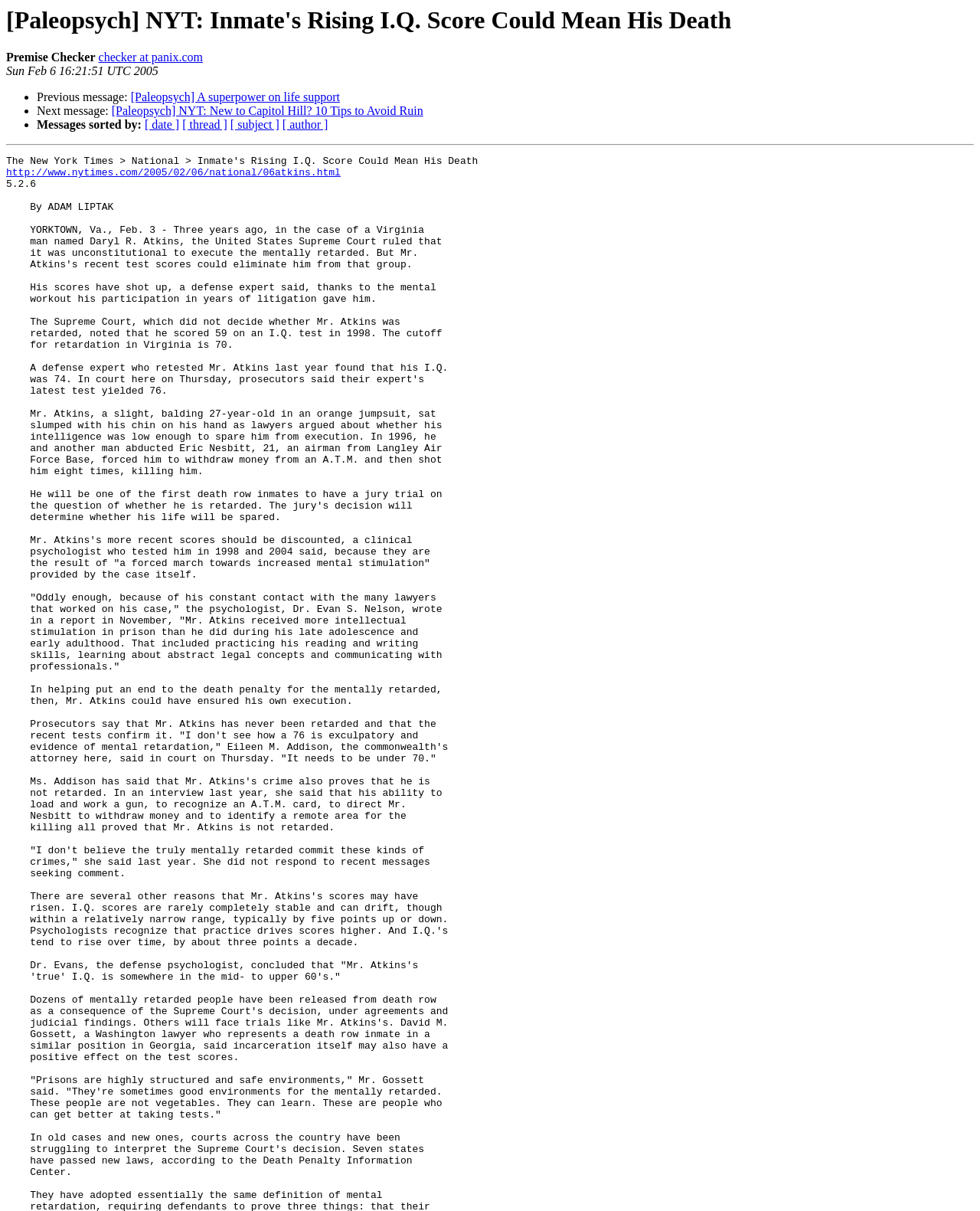Given the description "[ subject ]", determine the bounding box of the corresponding UI element.

[0.235, 0.098, 0.285, 0.108]